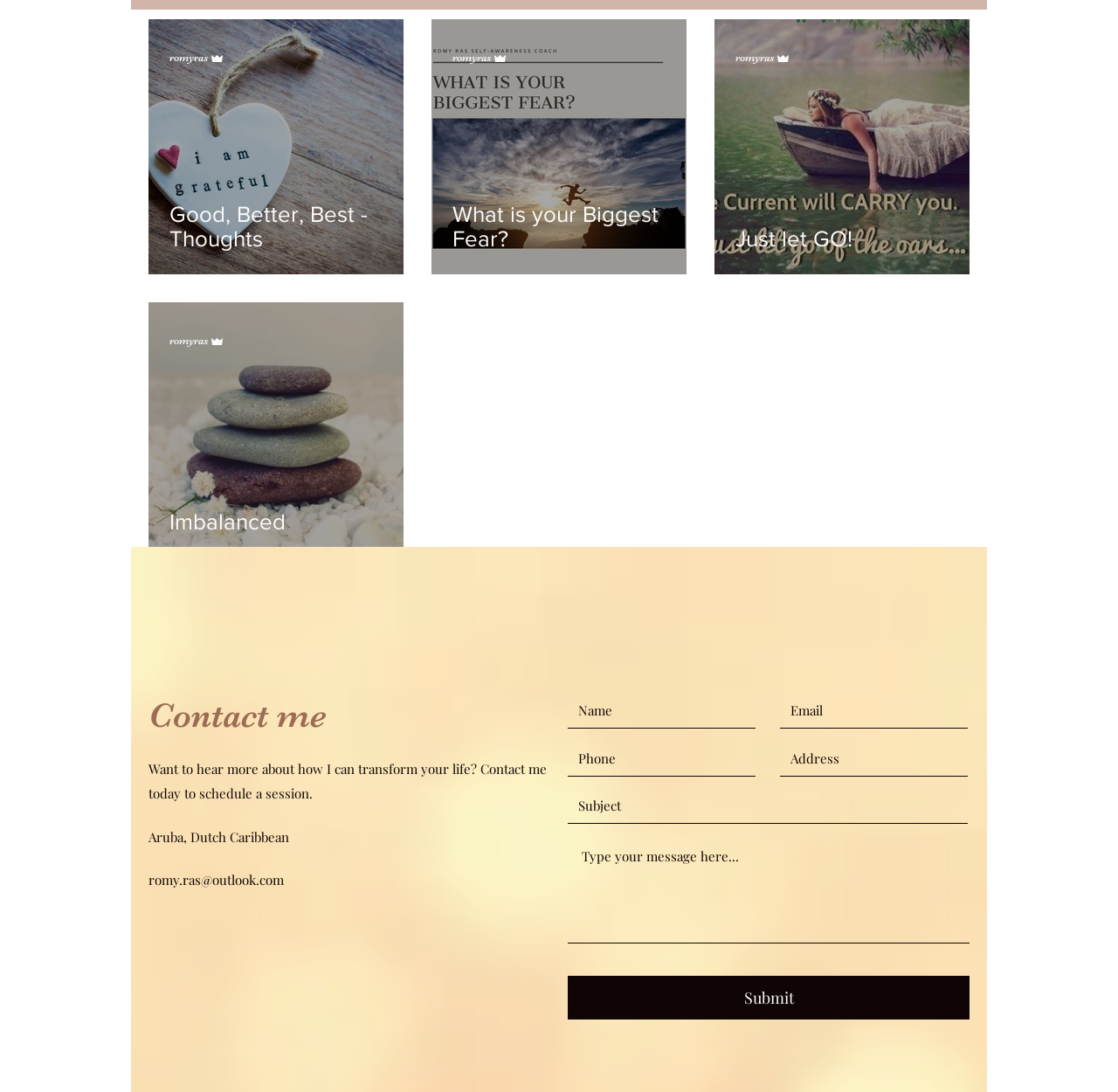Refer to the image and provide an in-depth answer to the question: 
How many social media platforms are linked?

The social media links are located at the bottom of the webpage, and they are for Twitter, LinkedIn, and Facebook. There are three links in total.